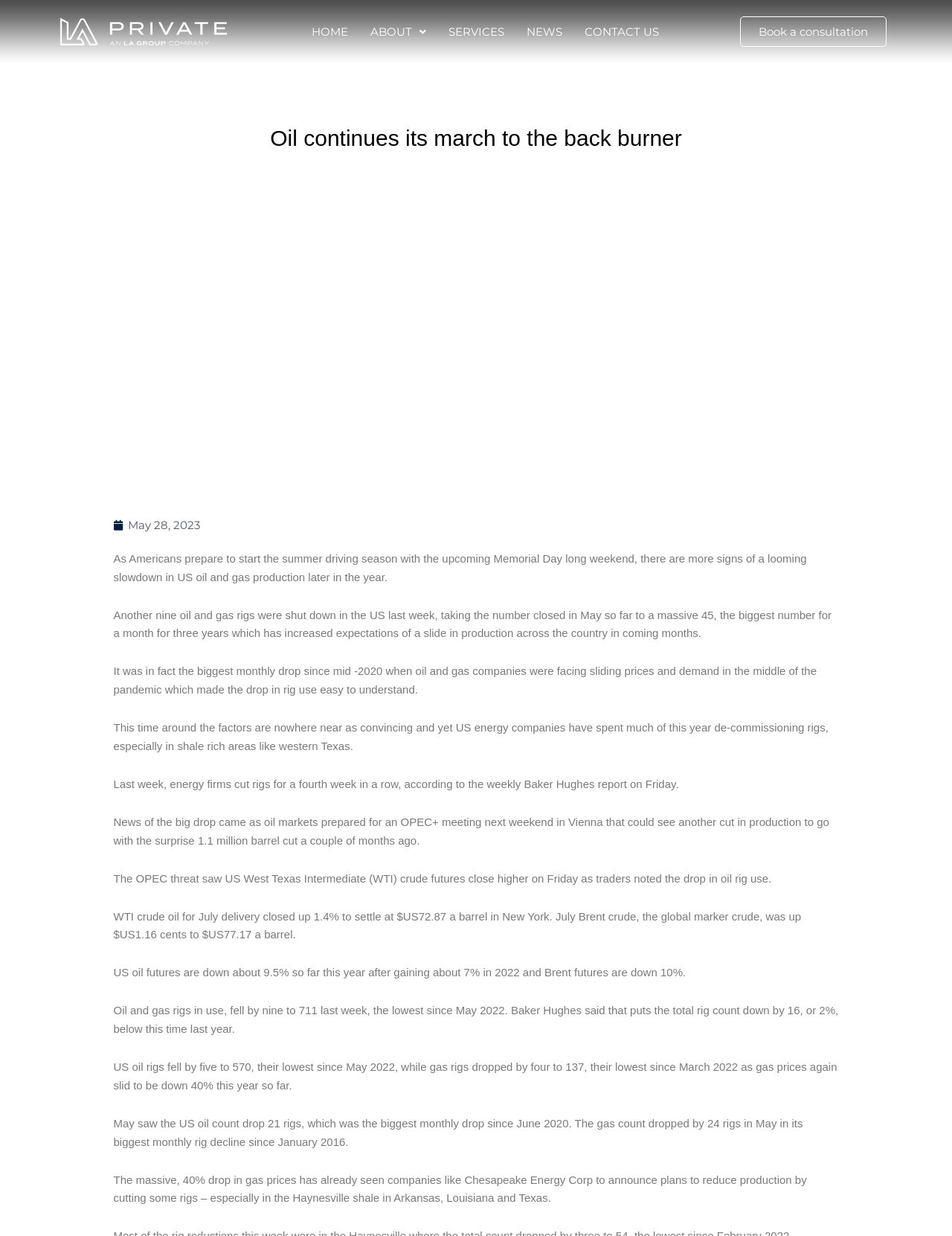Extract the primary header of the webpage and generate its text.

Oil continues its march to the back burner